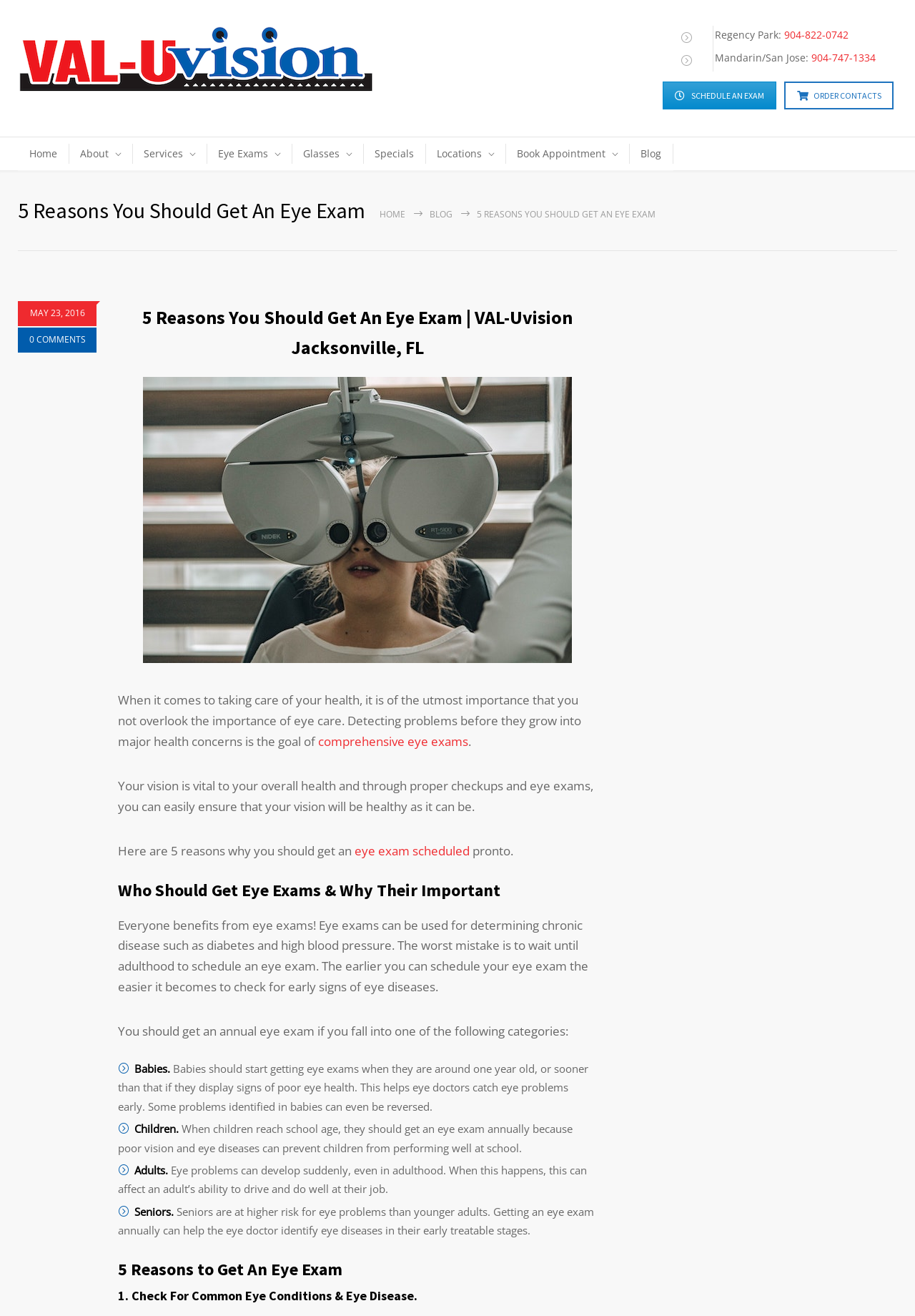Locate the bounding box coordinates for the element described below: "Sign In". The coordinates must be four float values between 0 and 1, formatted as [left, top, right, bottom].

None